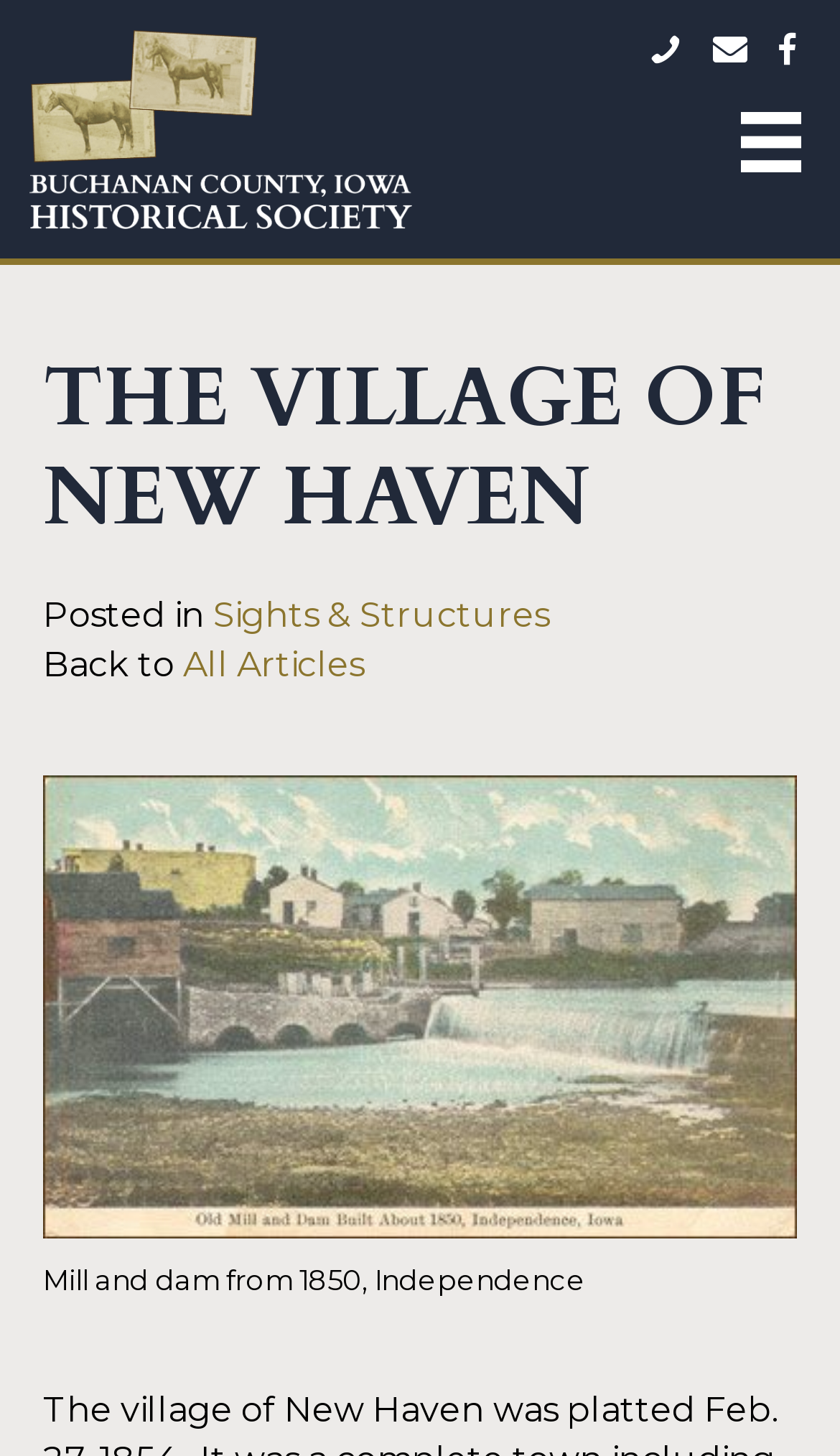Using the format (top-left x, top-left y, bottom-right x, bottom-right y), provide the bounding box coordinates for the described UI element. All values should be floating point numbers between 0 and 1: Sights & Structures

[0.254, 0.408, 0.654, 0.437]